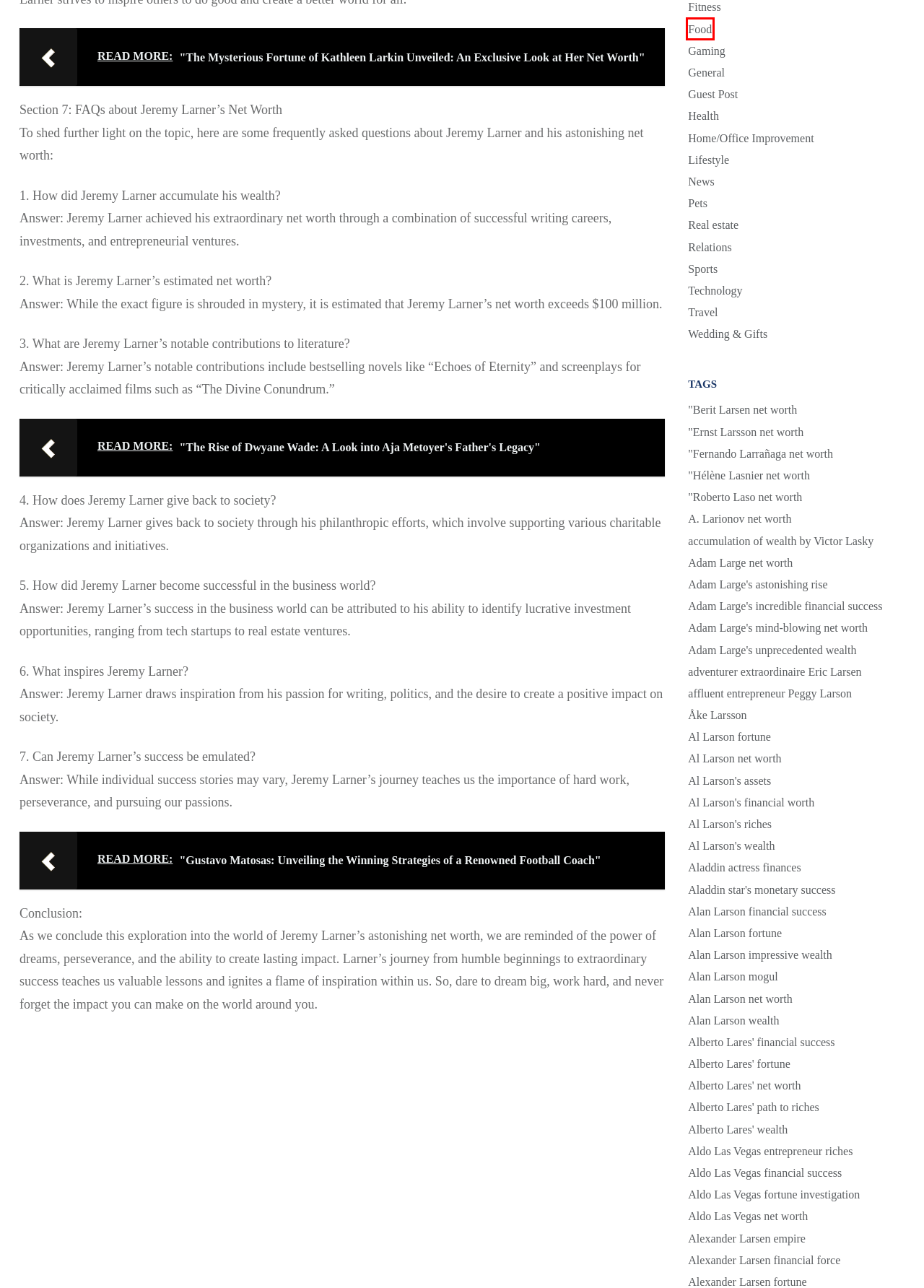Examine the screenshot of a webpage with a red rectangle bounding box. Select the most accurate webpage description that matches the new webpage after clicking the element within the bounding box. Here are the candidates:
A. Al Larson net worth Archives - Concripto
B. Aldo Las Vegas net worth Archives - Concripto
C. adventurer extraordinaire Eric Larsen Archives - Concripto
D. Food Archives - Concripto
E. Wedding & Gifts Archives - Concripto
F. Alan Larson impressive wealth Archives - Concripto
G. "The Mysterious Fortune of Kathleen Larkin Unveiled: An Exclusive Look at Her Net Worth" - Concripto
H. Alberto Lares' wealth Archives - Concripto

D